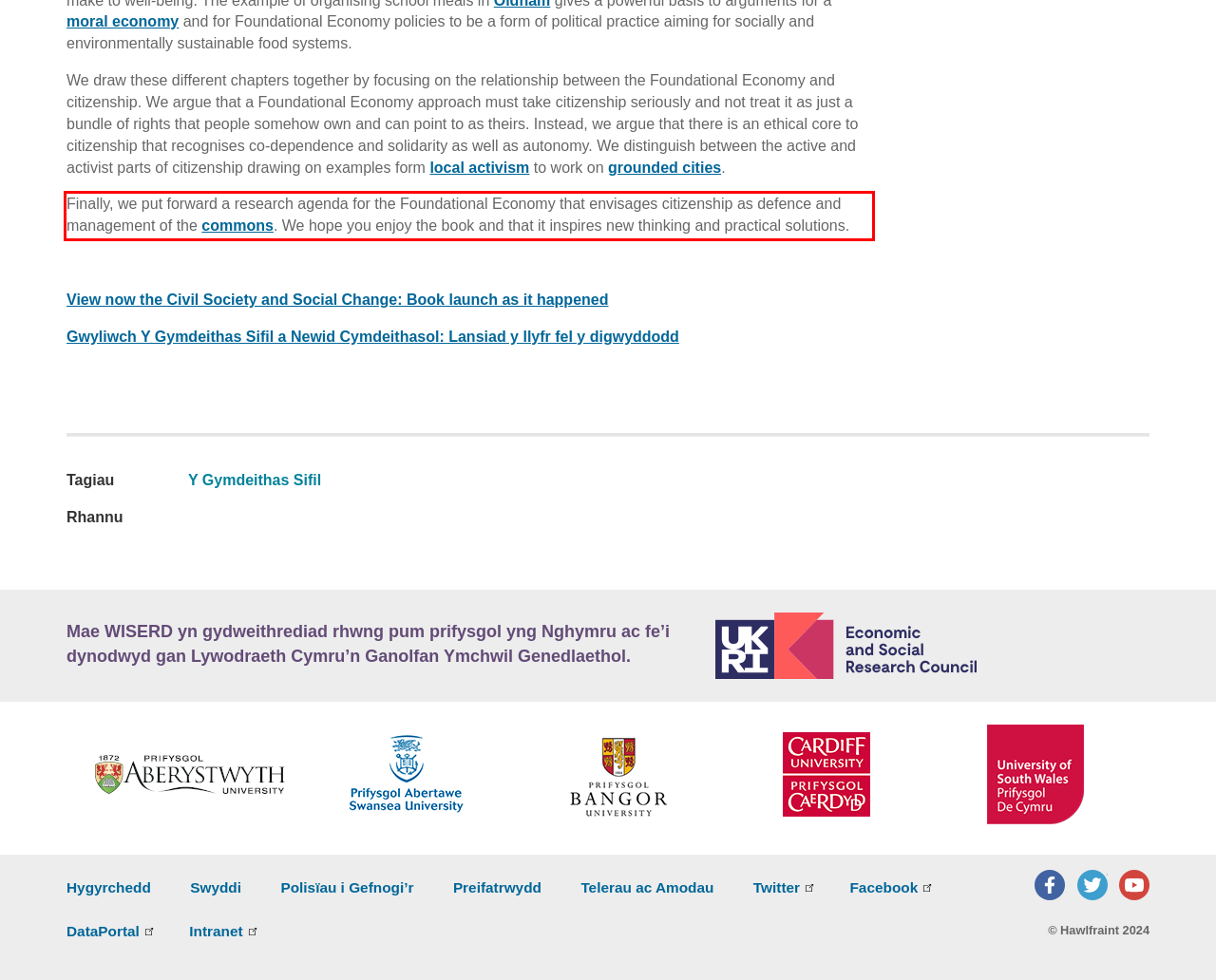Look at the webpage screenshot and recognize the text inside the red bounding box.

Finally, we put forward a research agenda for the Foundational Economy that envisages citizenship as defence and management of the commons. We hope you enjoy the book and that it inspires new thinking and practical solutions.